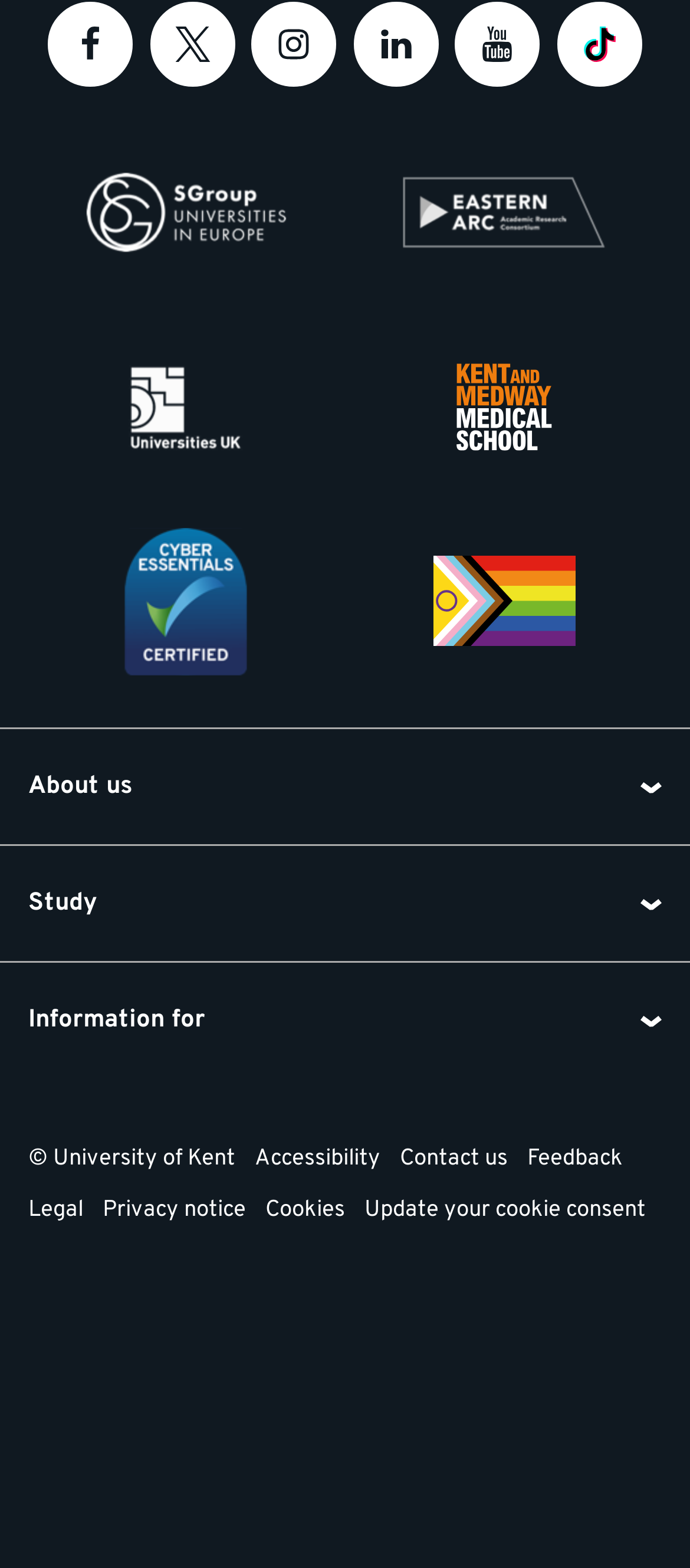Please find the bounding box coordinates of the section that needs to be clicked to achieve this instruction: "Follow us on X".

[0.217, 0.001, 0.34, 0.056]